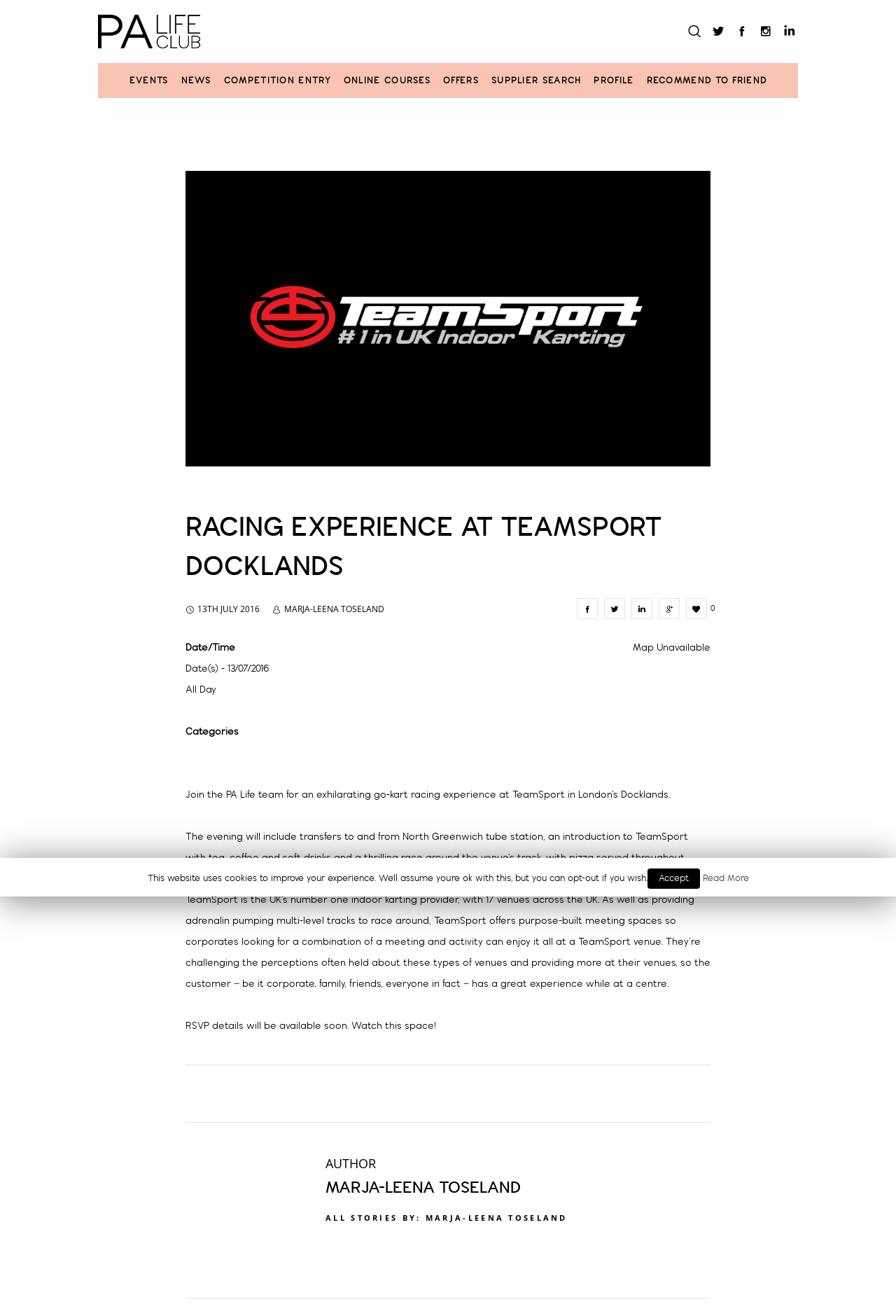From the element description Marja-Leena Toseland, predict the bounding box coordinates of the UI element. The coordinates must be specified in the format (top-left x, top-left y, bottom-right x, bottom-right y) and should be within the 0 to 1 range.

[0.304, 0.458, 0.429, 0.467]